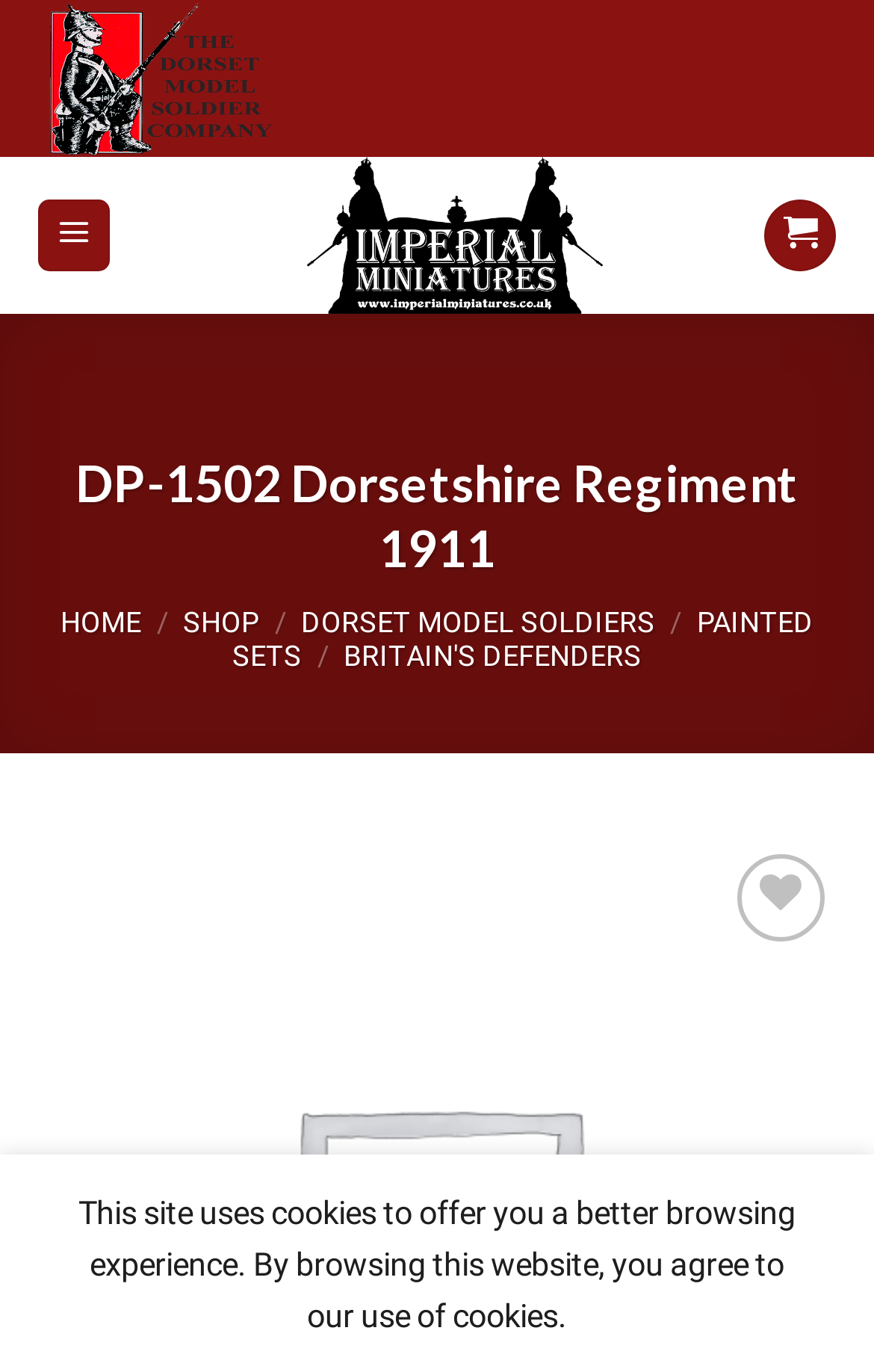Locate the bounding box coordinates of the element you need to click to accomplish the task described by this instruction: "Click the 'HOME' link".

[0.069, 0.441, 0.162, 0.466]